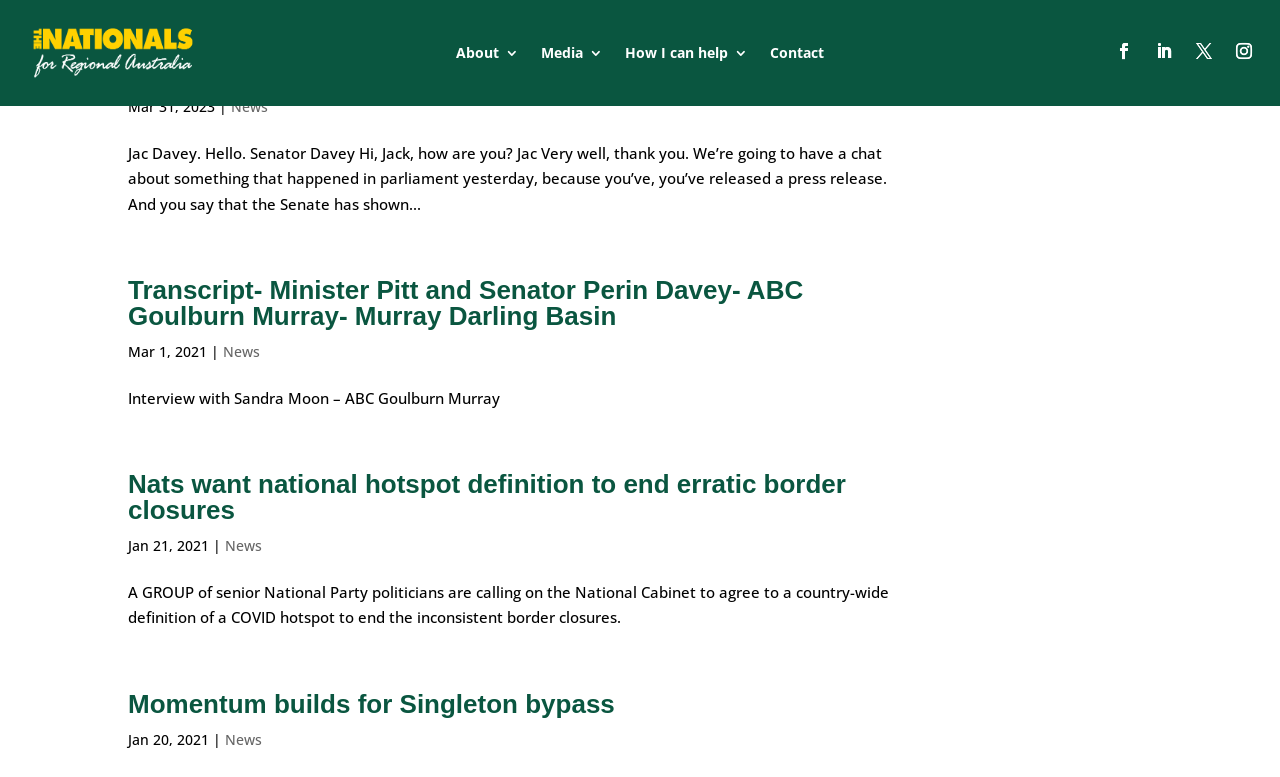Determine the bounding box coordinates for the UI element with the following description: "Momentum builds for Singleton bypass". The coordinates should be four float numbers between 0 and 1, represented as [left, top, right, bottom].

[0.1, 0.886, 0.48, 0.925]